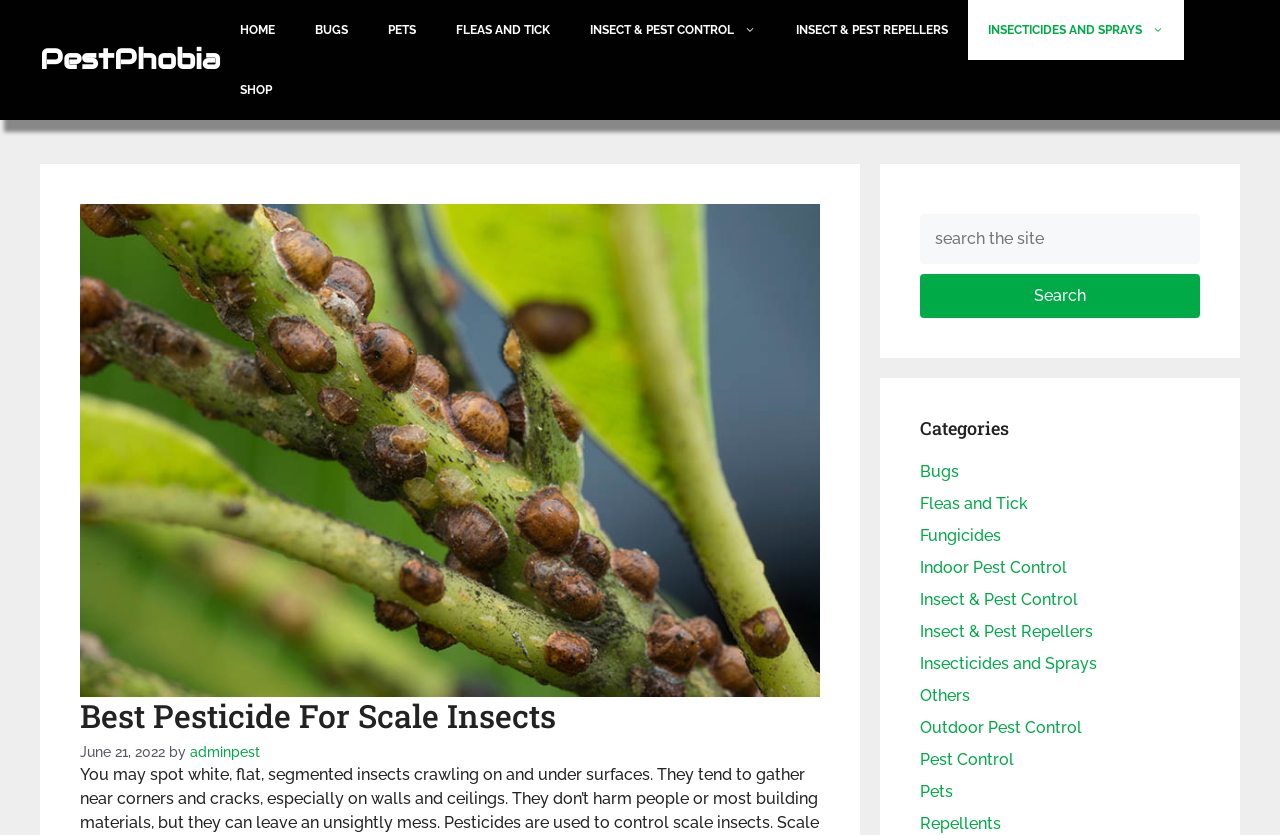Respond to the question below with a single word or phrase: What is the date of the article?

June 21, 2022